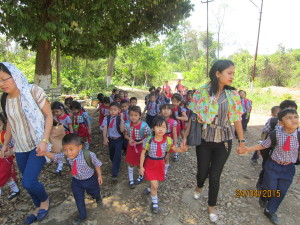Generate an in-depth description of the image you see.

The image captures a lively moment during a school trip to the zoo, featuring a group of children in school uniforms, accompanied by a couple of teachers. The children, who appear to be around five to six years old, are joyfully walking along a tree-lined path. The teachers are visibly engaging with the children, holding their hands as they navigate the outdoor environment. The scene reflects the excitement and curiosity of the students, many of whom are smiling and animated, clearly enjoying their outing.

This memorable excursion took place on April 24, 2015, with a total of 99 children from Class B participating alongside four teachers and three staff members. The day was filled with enthusiasm, marked by moments of song and joy as the children traveled to the zoo, looking forward to seeing various animals and experiencing nature.